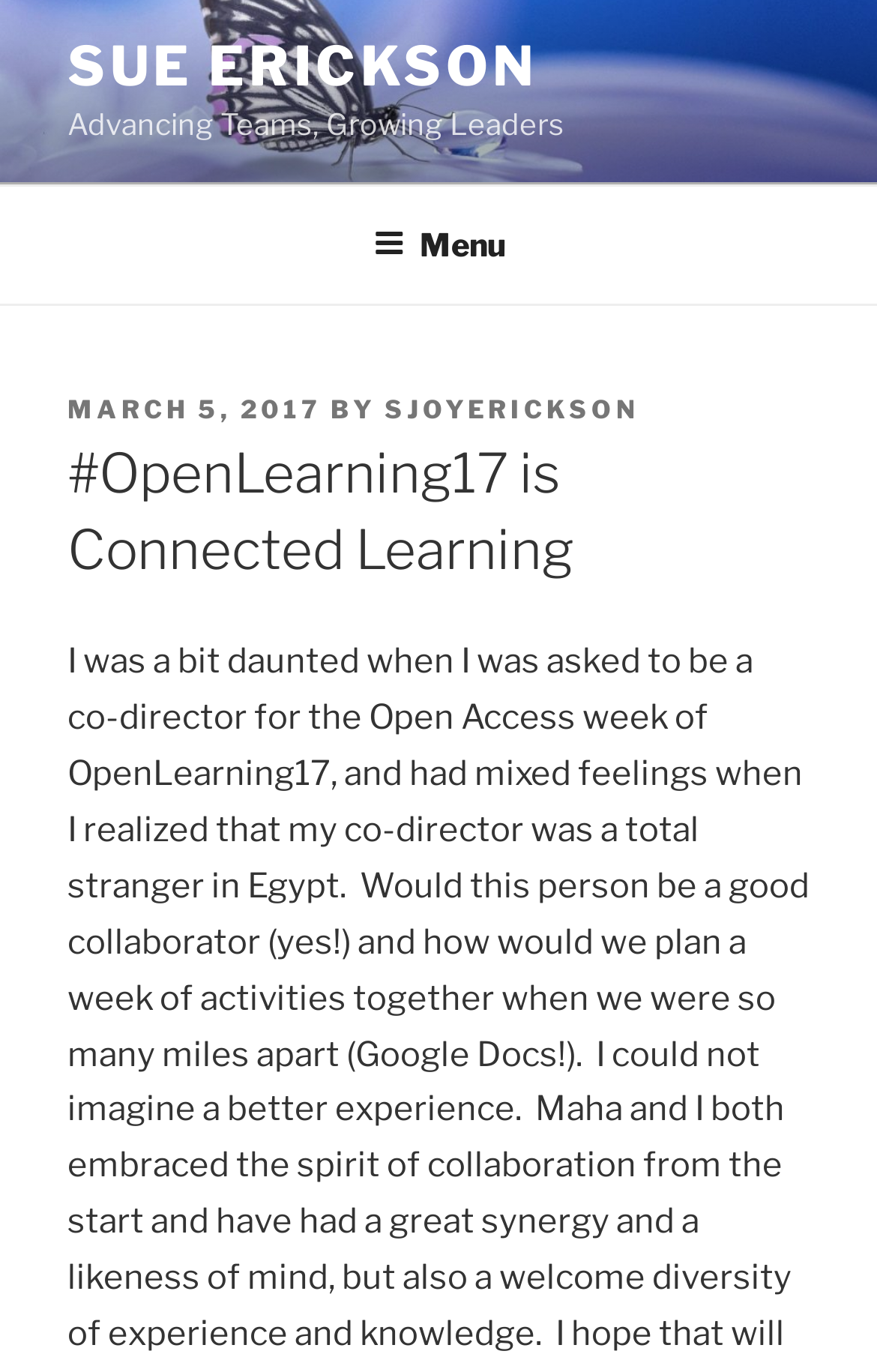Identify the bounding box coordinates for the UI element that matches this description: "March 5, 2017".

[0.077, 0.287, 0.367, 0.31]